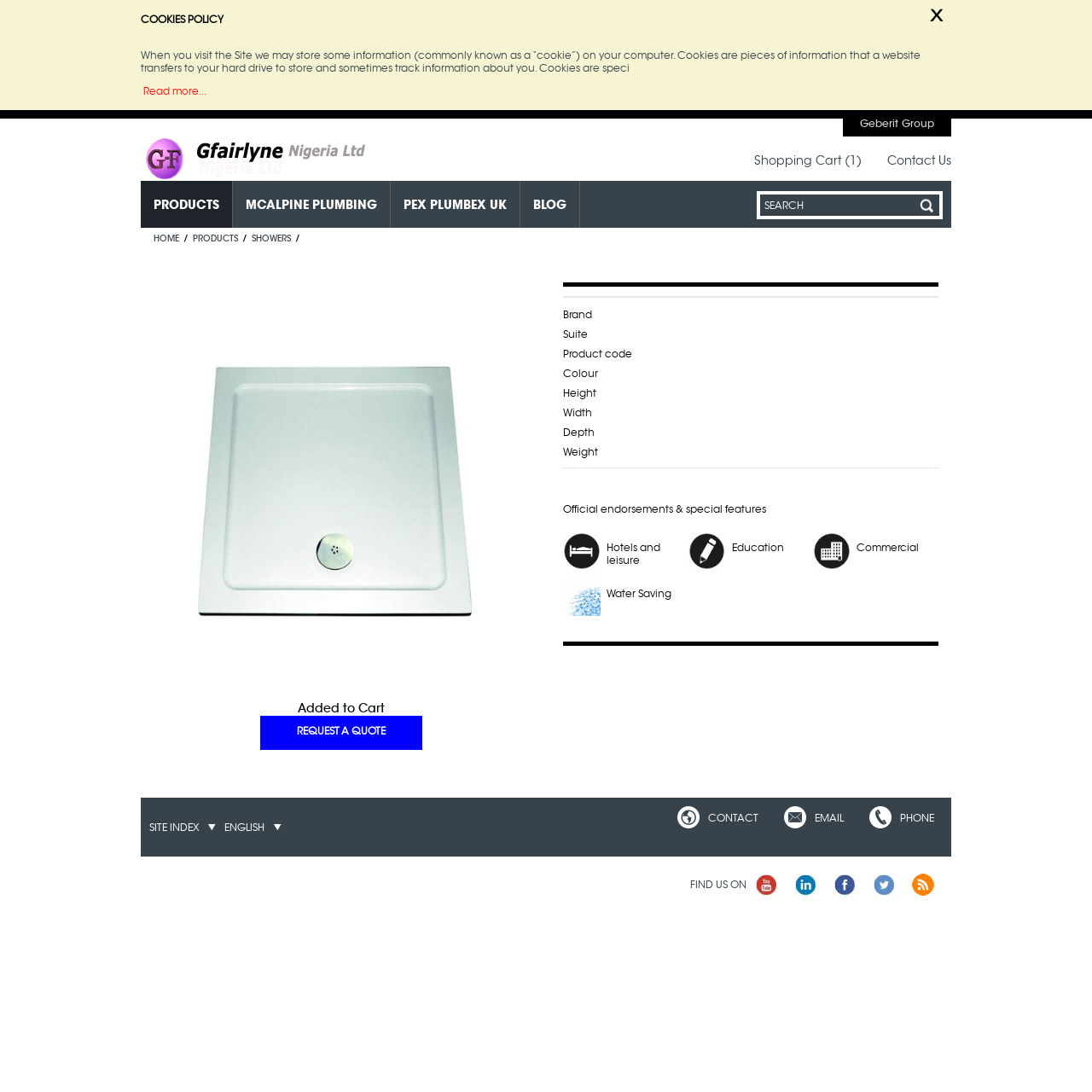Identify the bounding box coordinates for the UI element that matches this description: "PEX PLUMBEX UK".

[0.358, 0.166, 0.476, 0.209]